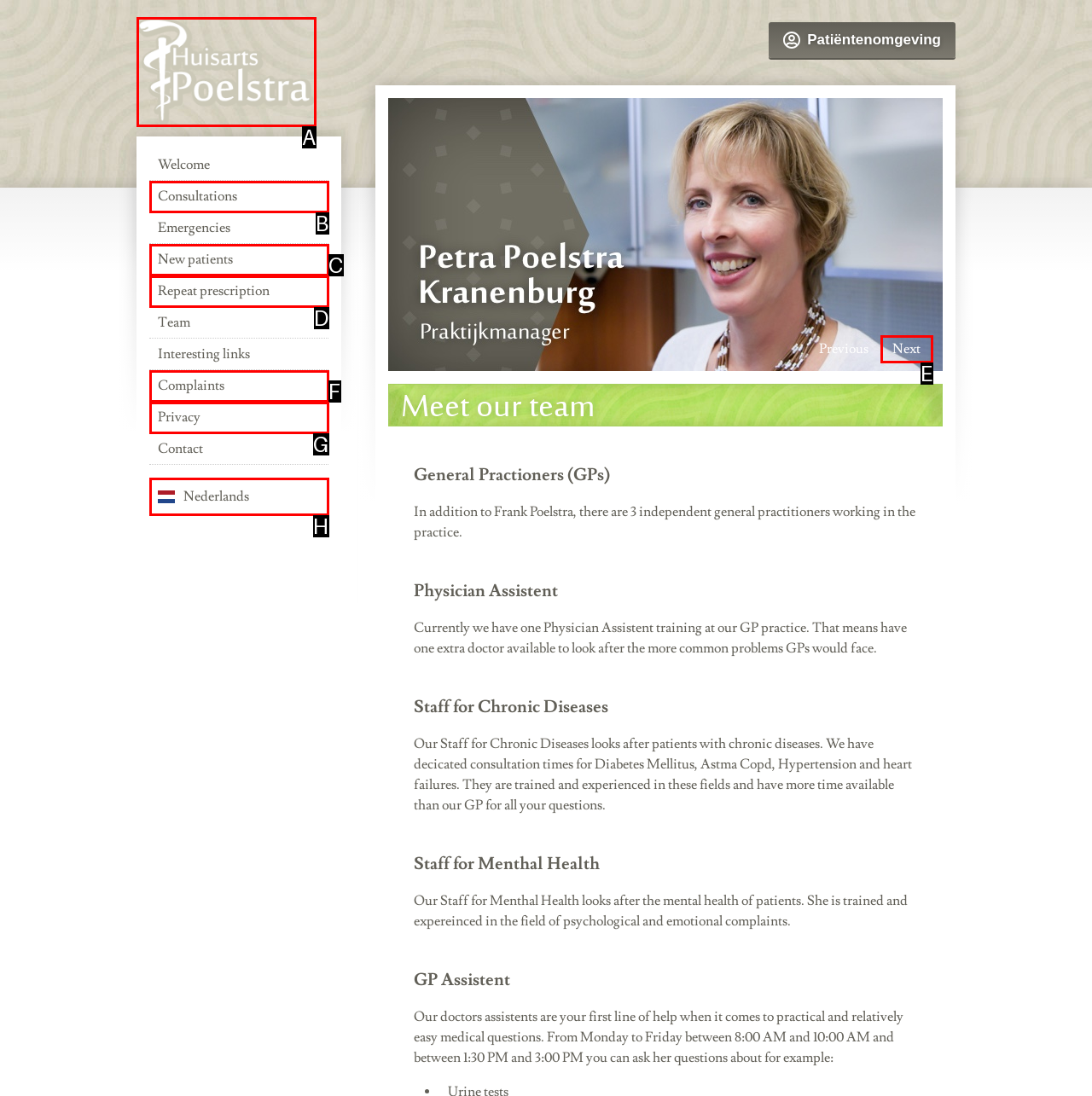From the provided options, which letter corresponds to the element described as: parent_node: Patiëntenomgeving
Answer with the letter only.

A